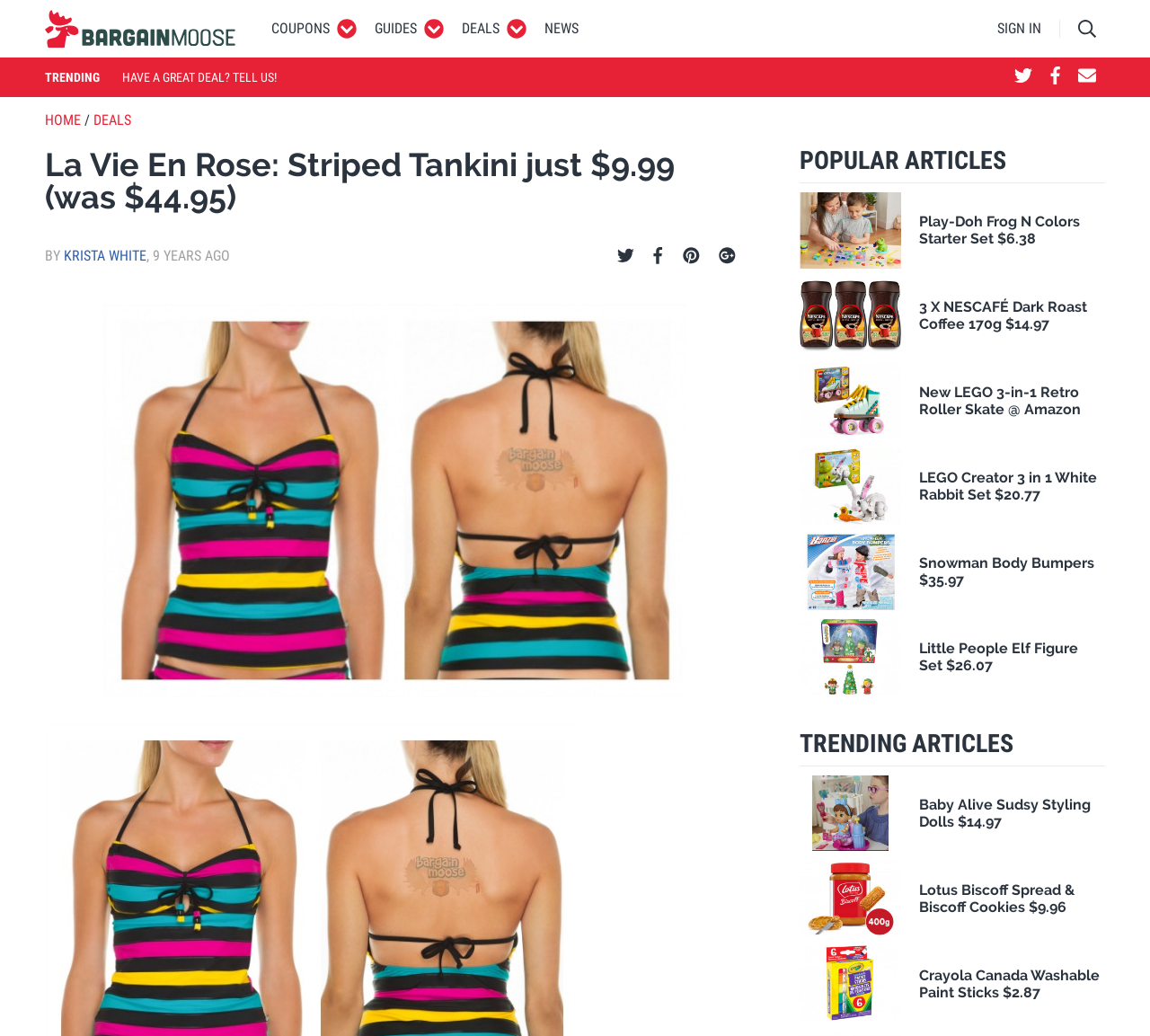Please find the bounding box coordinates of the clickable region needed to complete the following instruction: "Click on the 'COUPONS' link". The bounding box coordinates must consist of four float numbers between 0 and 1, i.e., [left, top, right, bottom].

[0.236, 0.019, 0.287, 0.036]